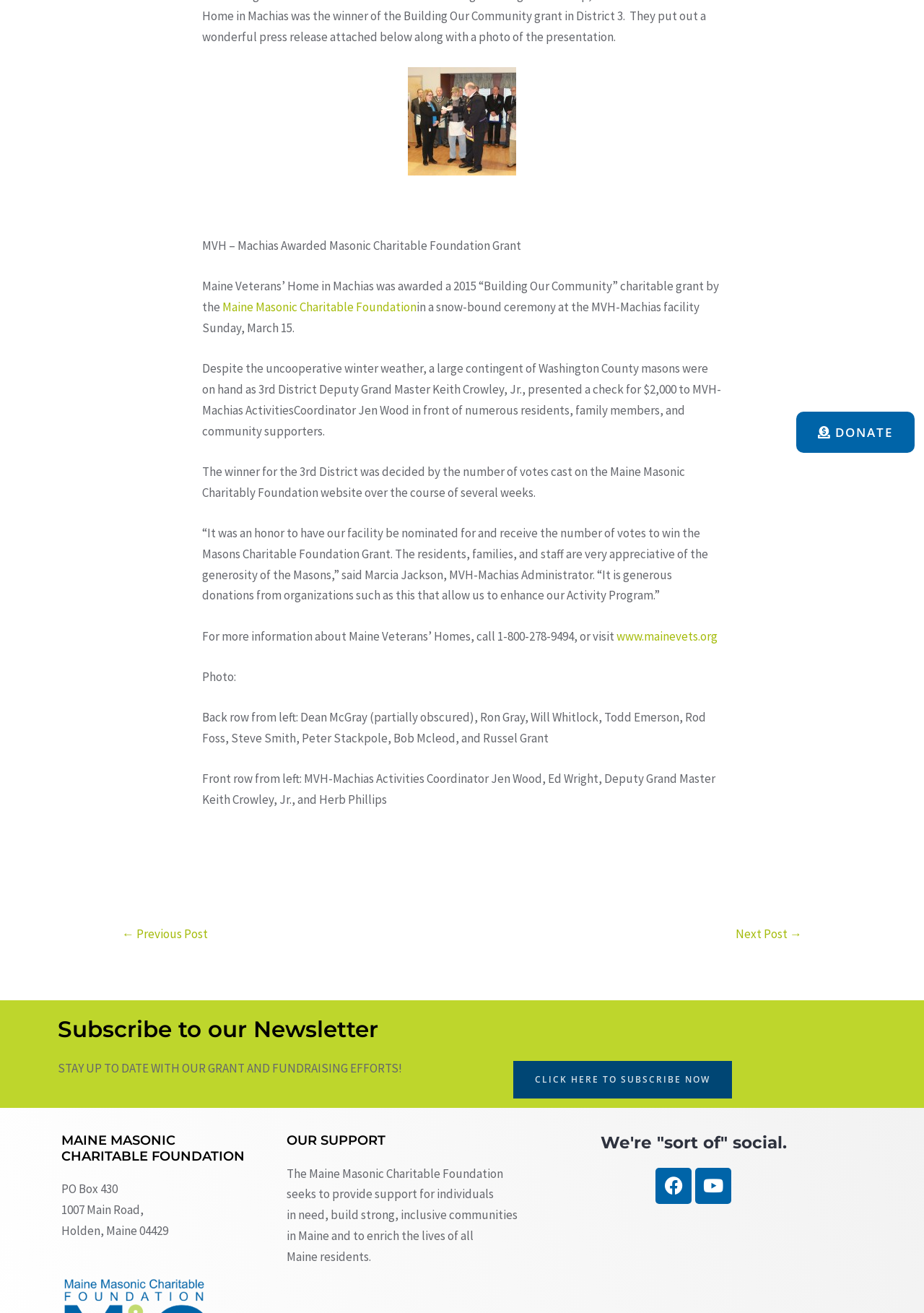Provide the bounding box coordinates of the HTML element this sentence describes: "Donate". The bounding box coordinates consist of four float numbers between 0 and 1, i.e., [left, top, right, bottom].

[0.862, 0.314, 0.99, 0.345]